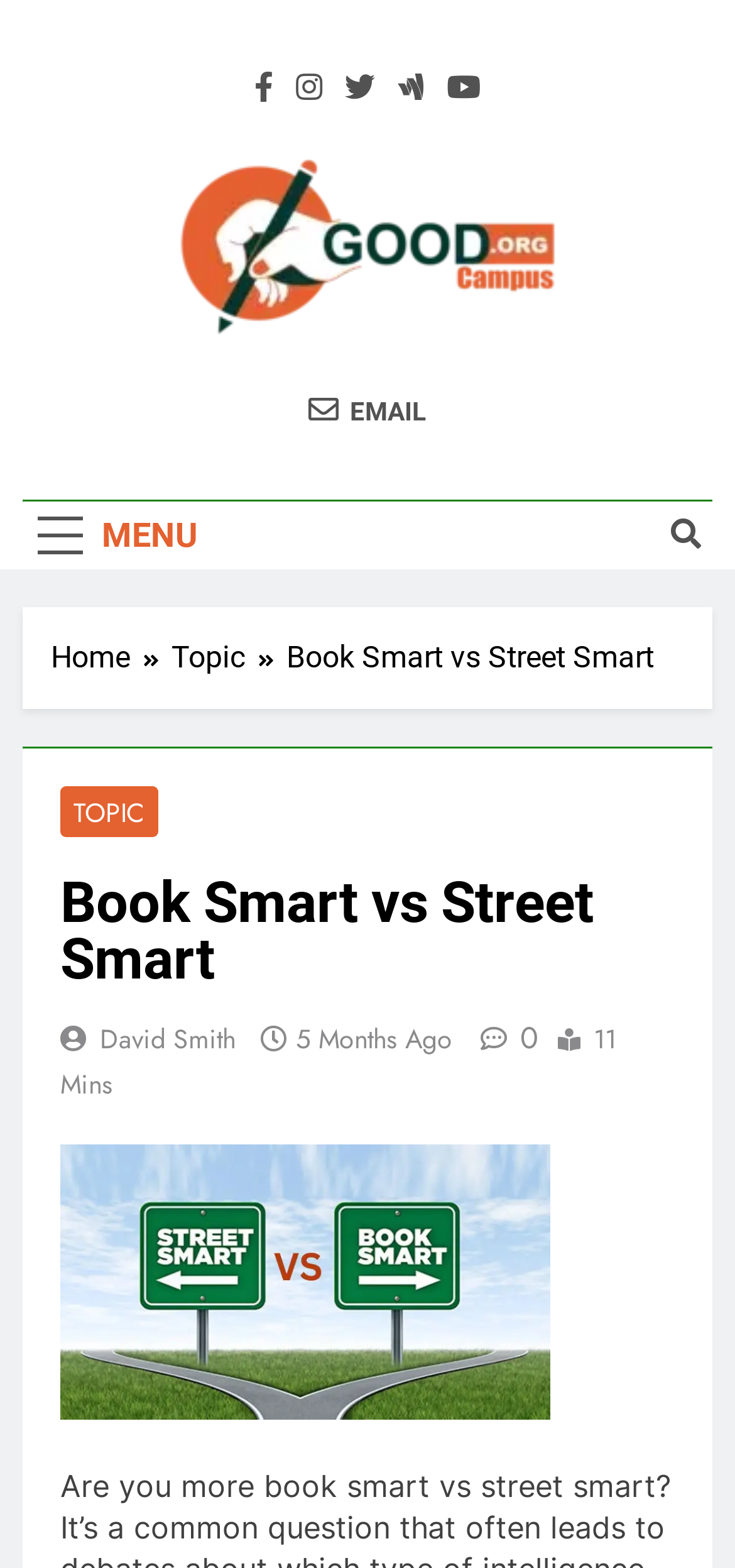Determine the bounding box coordinates of the section to be clicked to follow the instruction: "View the author's profile". The coordinates should be given as four float numbers between 0 and 1, formatted as [left, top, right, bottom].

[0.136, 0.65, 0.321, 0.674]